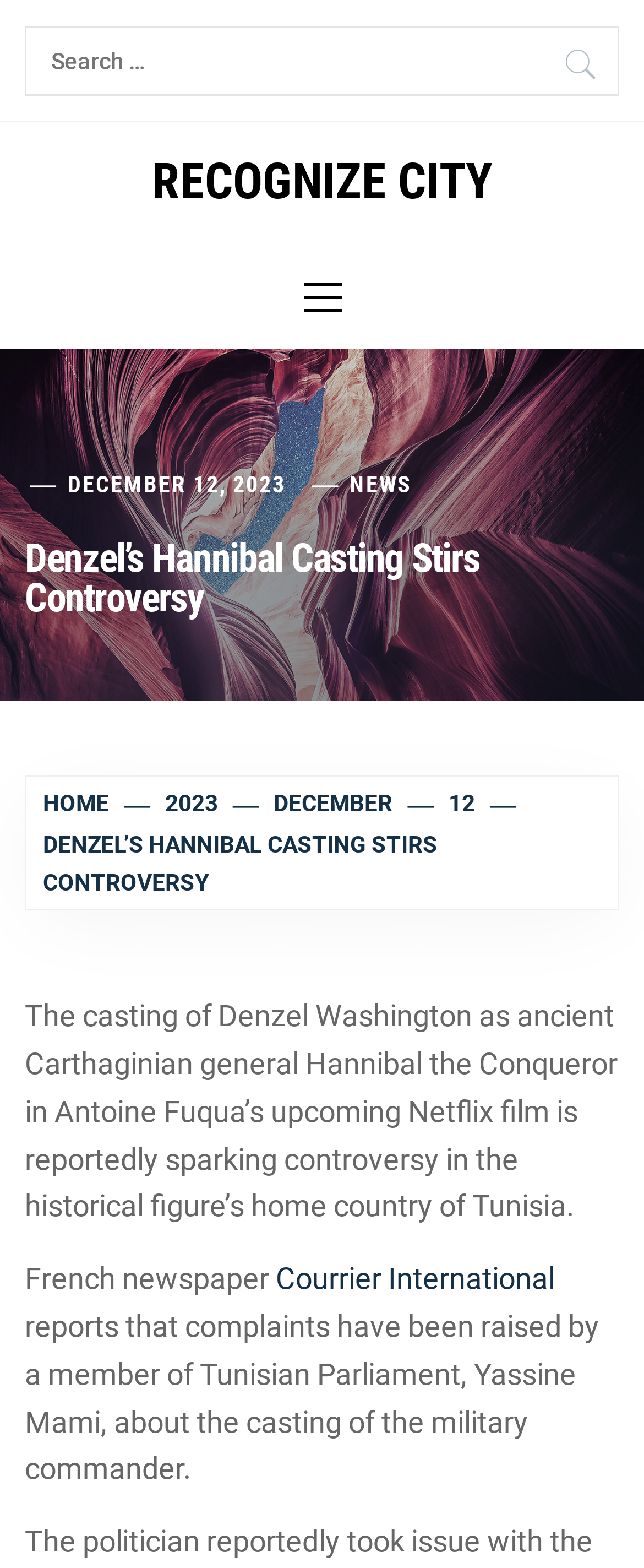Bounding box coordinates should be provided in the format (top-left x, top-left y, bottom-right x, bottom-right y) with all values between 0 and 1. Identify the bounding box for this UI element: Courrier International

[0.428, 0.804, 0.862, 0.826]